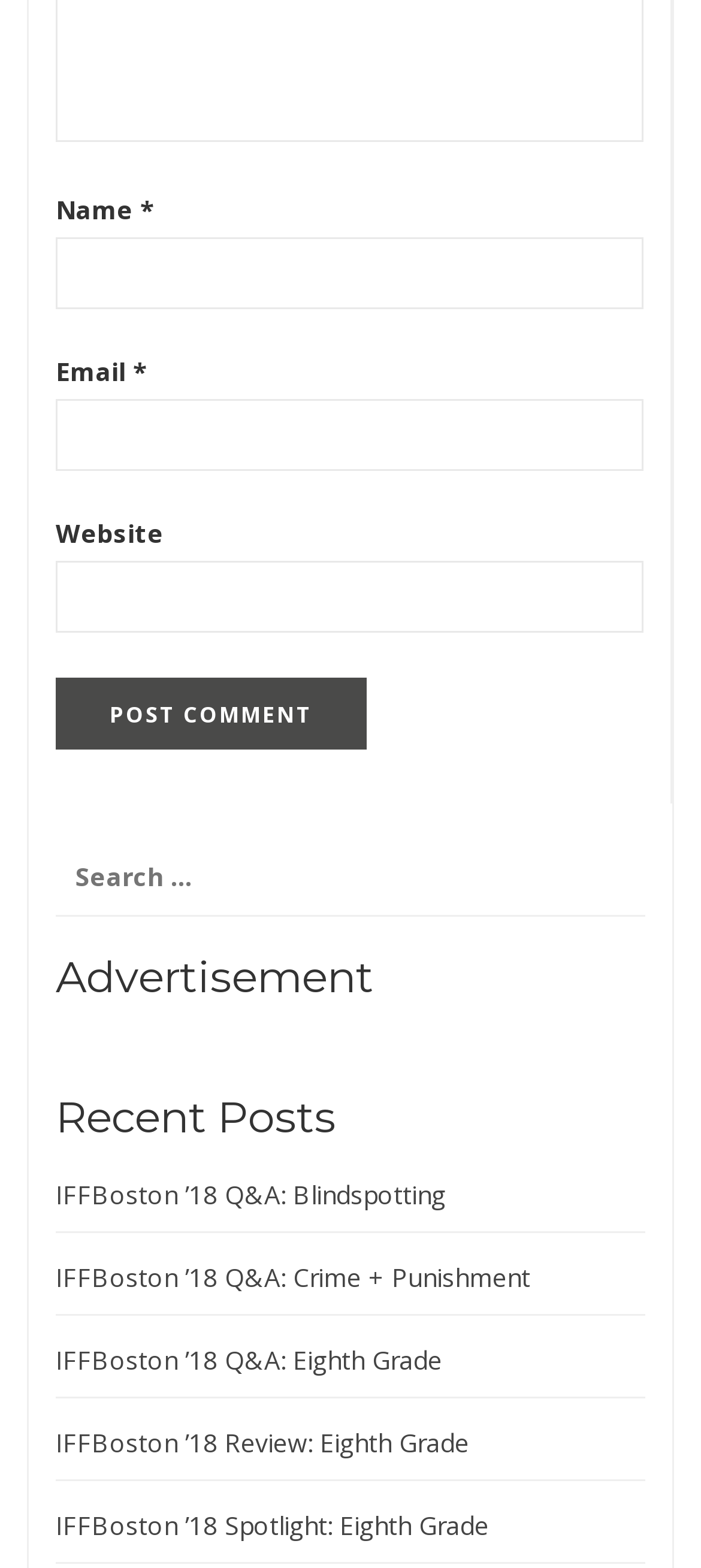Please reply to the following question using a single word or phrase: 
What is the text on the button?

POST COMMENT